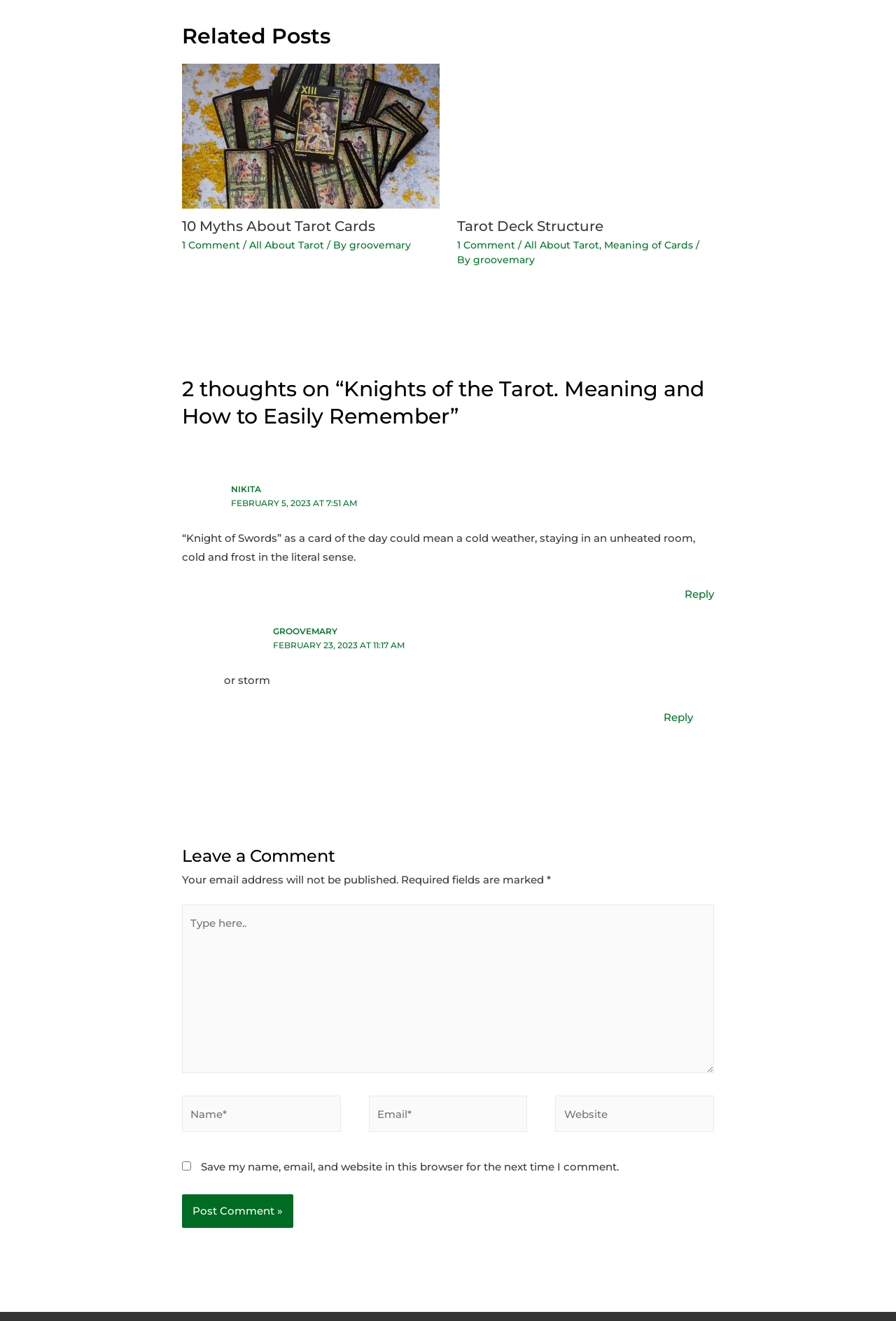Given the element description "All About Tarot" in the screenshot, predict the bounding box coordinates of that UI element.

[0.278, 0.181, 0.362, 0.19]